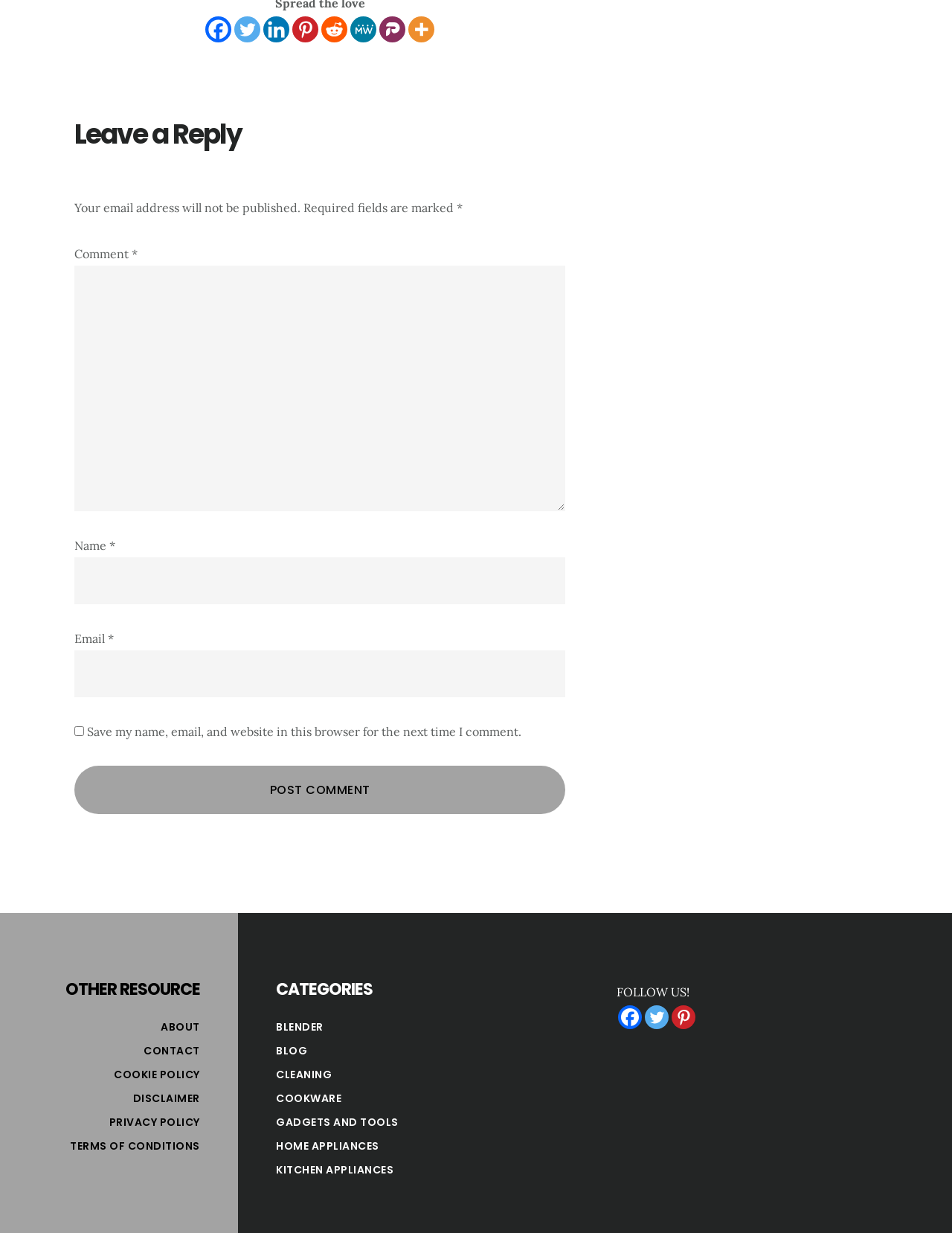Identify the bounding box coordinates of the clickable region to carry out the given instruction: "Click on the Post Comment button".

[0.078, 0.621, 0.594, 0.66]